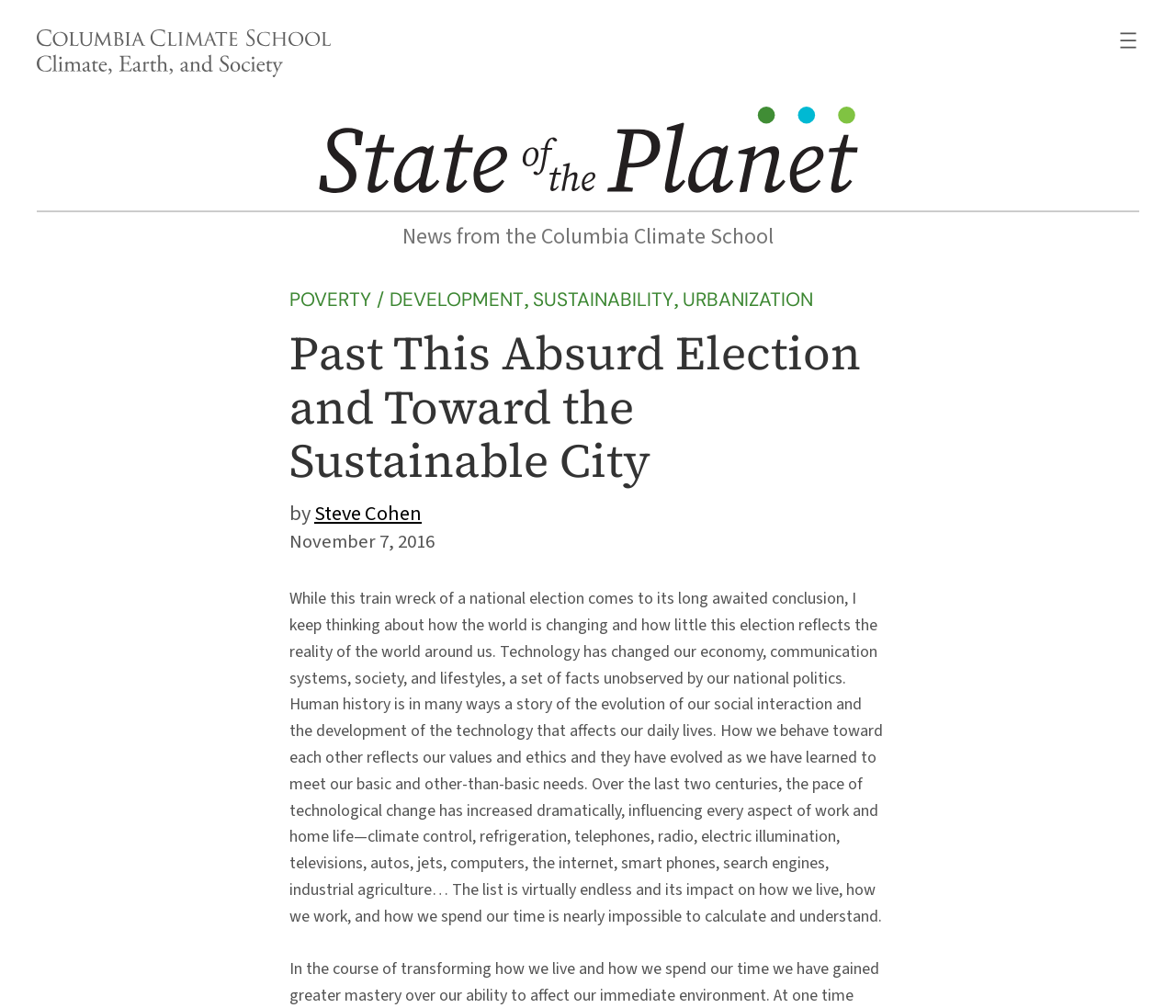Determine the bounding box of the UI element mentioned here: "State of the Planet.sotp-svg{fill:#231f20}". The coordinates must be in the format [left, top, right, bottom] with values ranging from 0 to 1.

[0.271, 0.106, 0.729, 0.201]